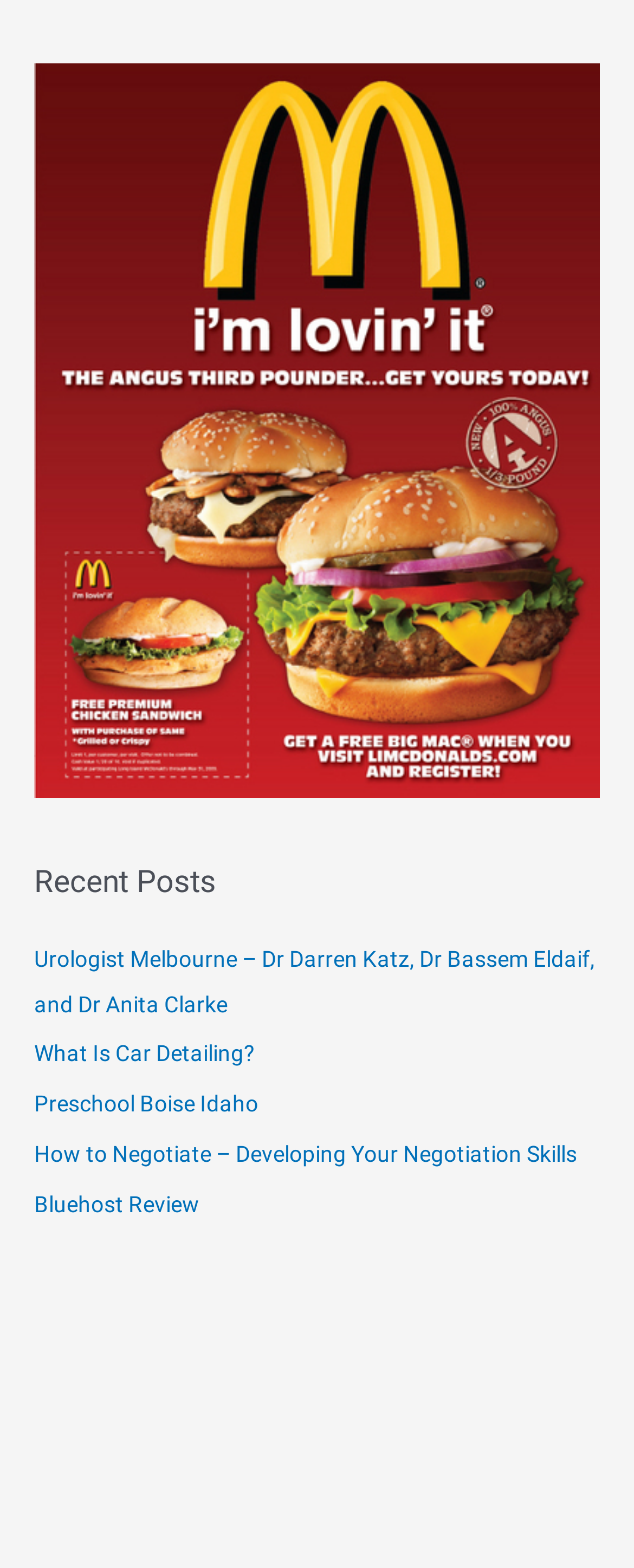Provide the bounding box coordinates for the UI element that is described as: "Bluehost Review".

[0.054, 0.759, 0.316, 0.776]